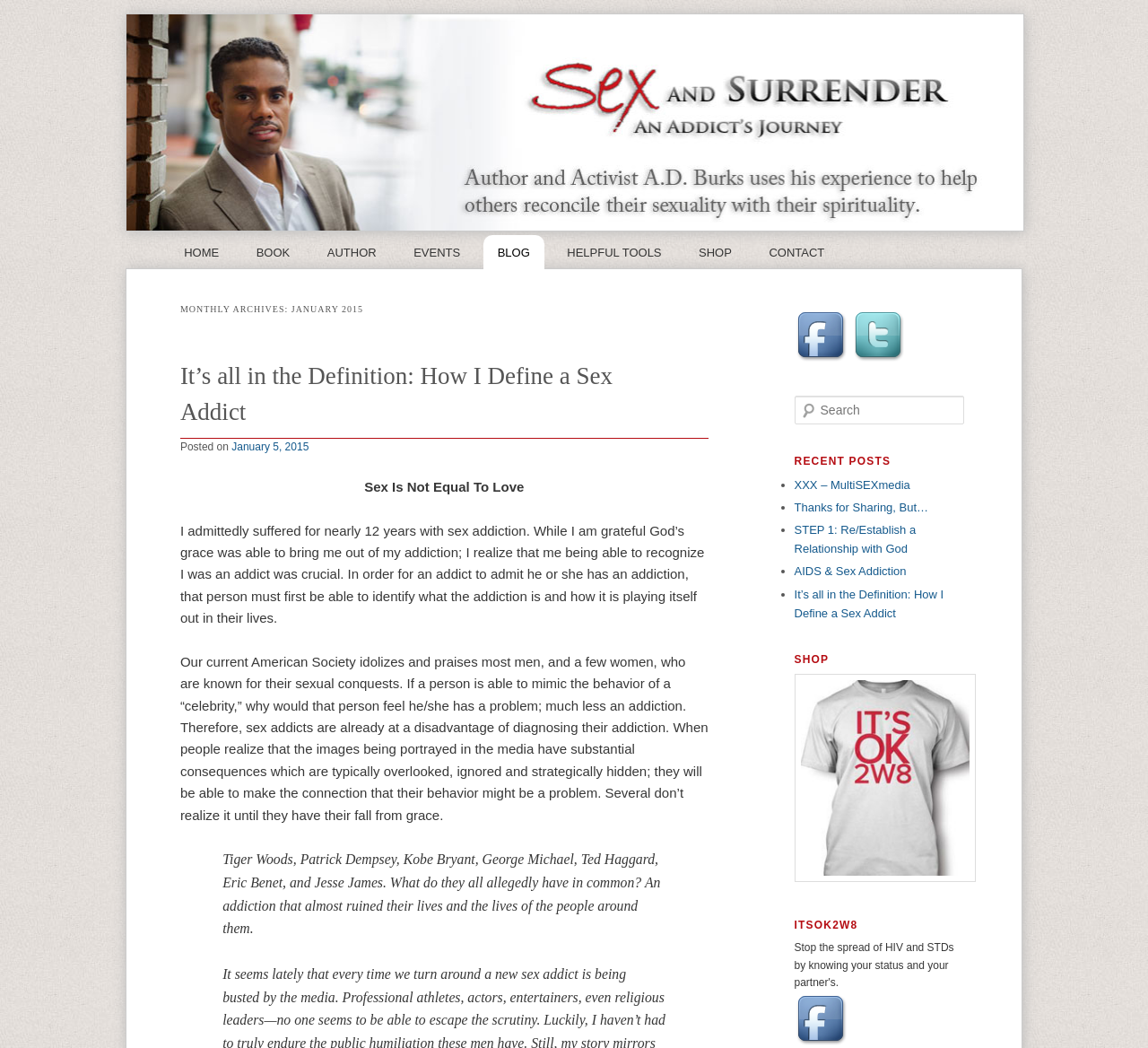Please determine the headline of the webpage and provide its content.

Sex and Surrender